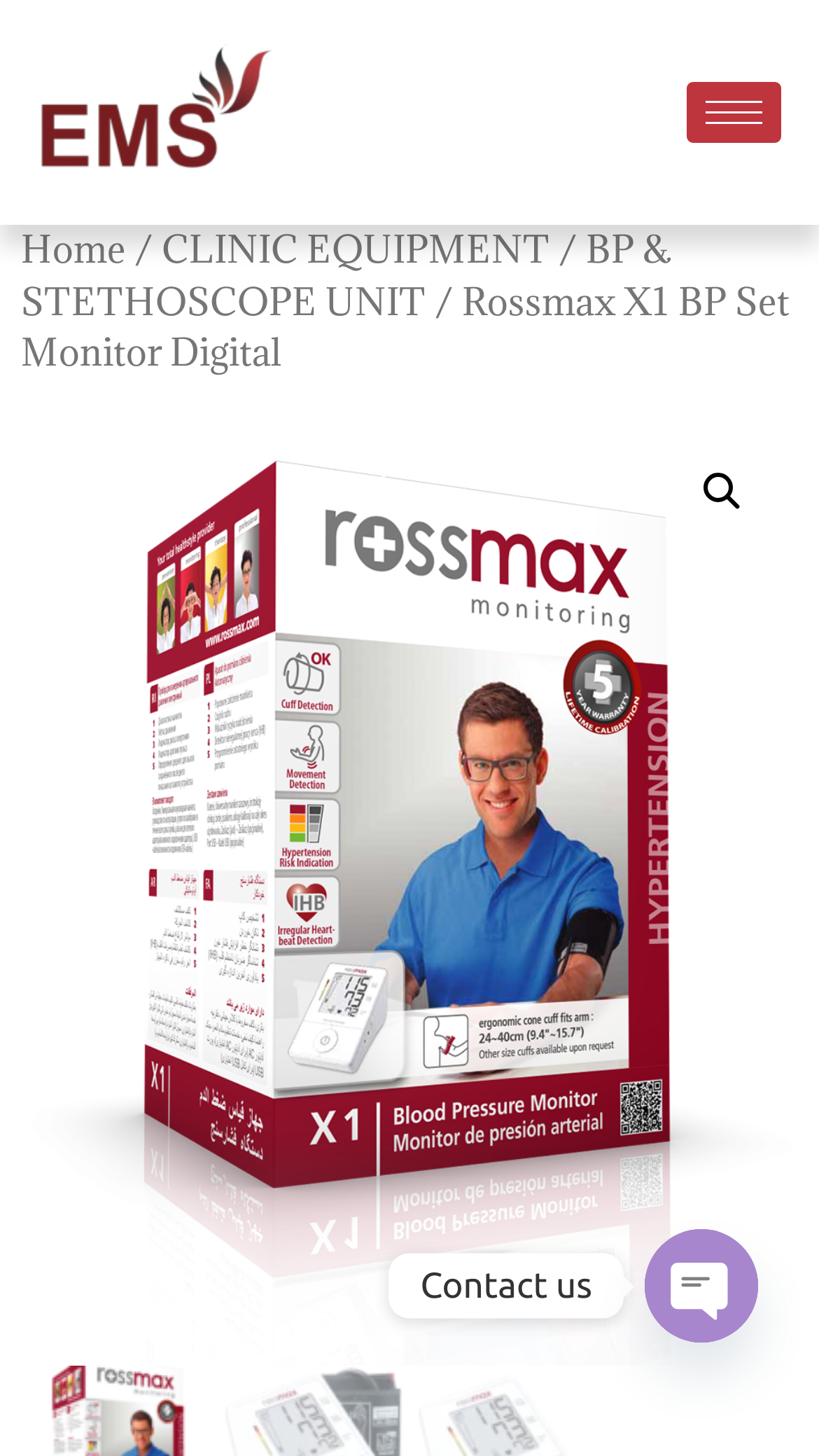Locate and generate the text content of the webpage's heading.

Rossmax X1 BP Set Monitor Digital